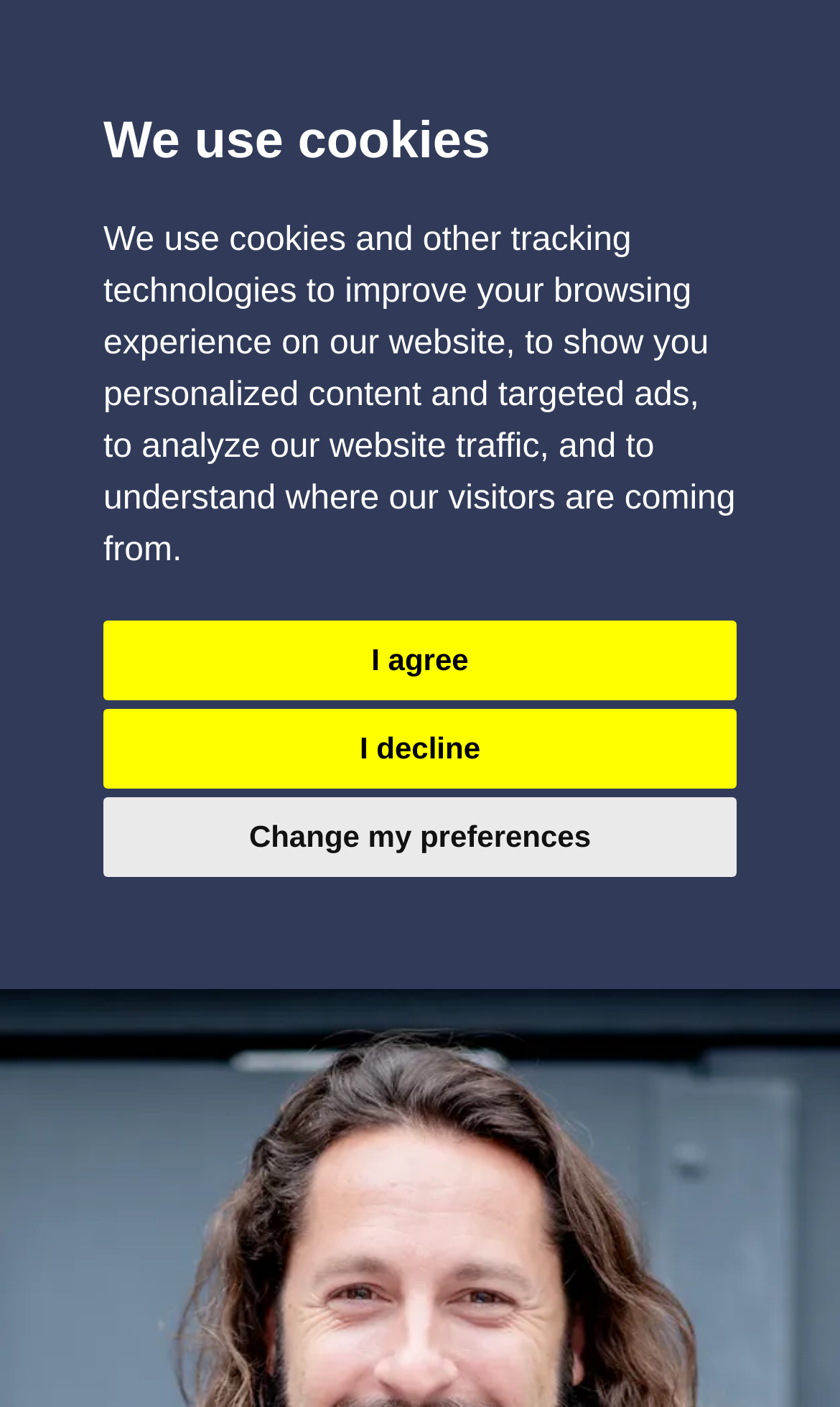Please answer the following question using a single word or phrase: 
What is the name of the animation studio?

Locksmith Animation